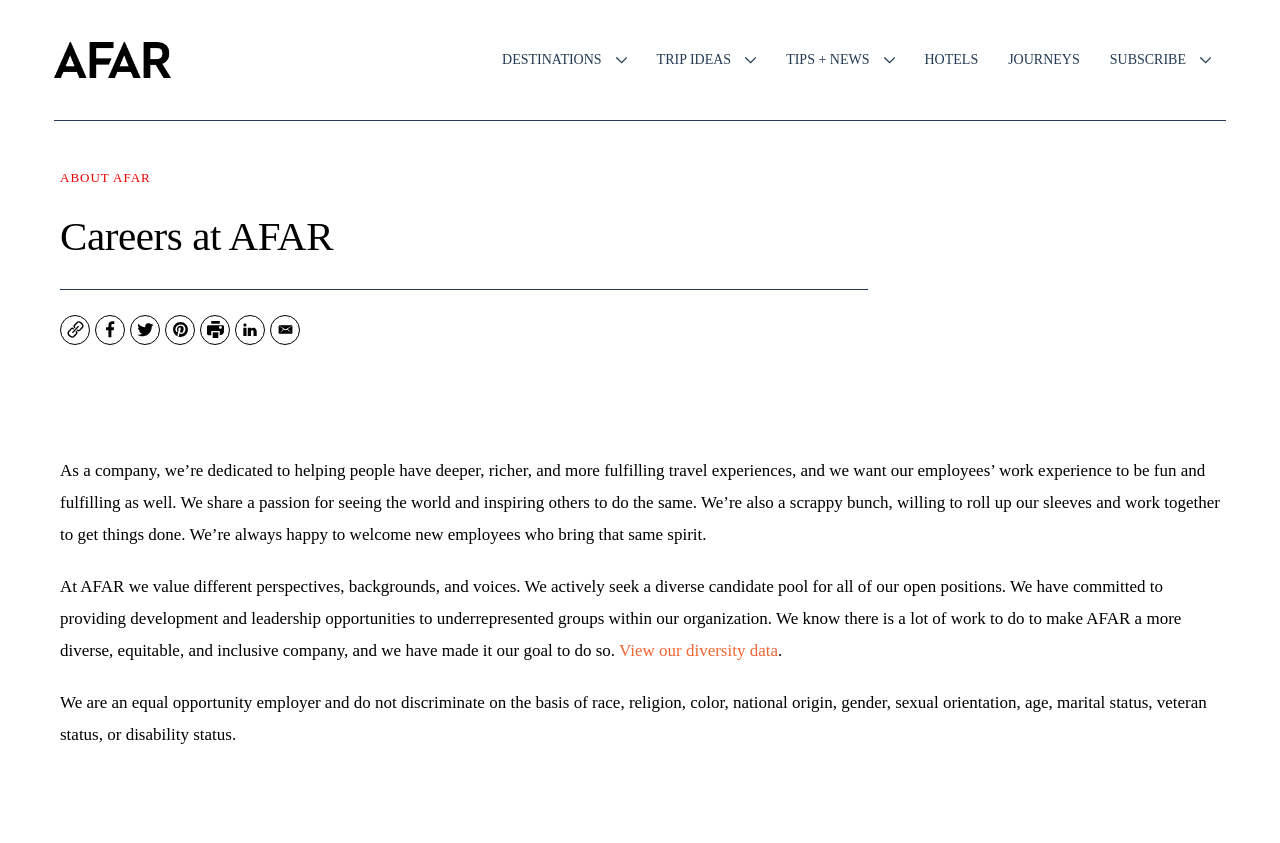Please locate the bounding box coordinates of the region I need to click to follow this instruction: "learn about AFAR".

[0.047, 0.202, 0.118, 0.219]